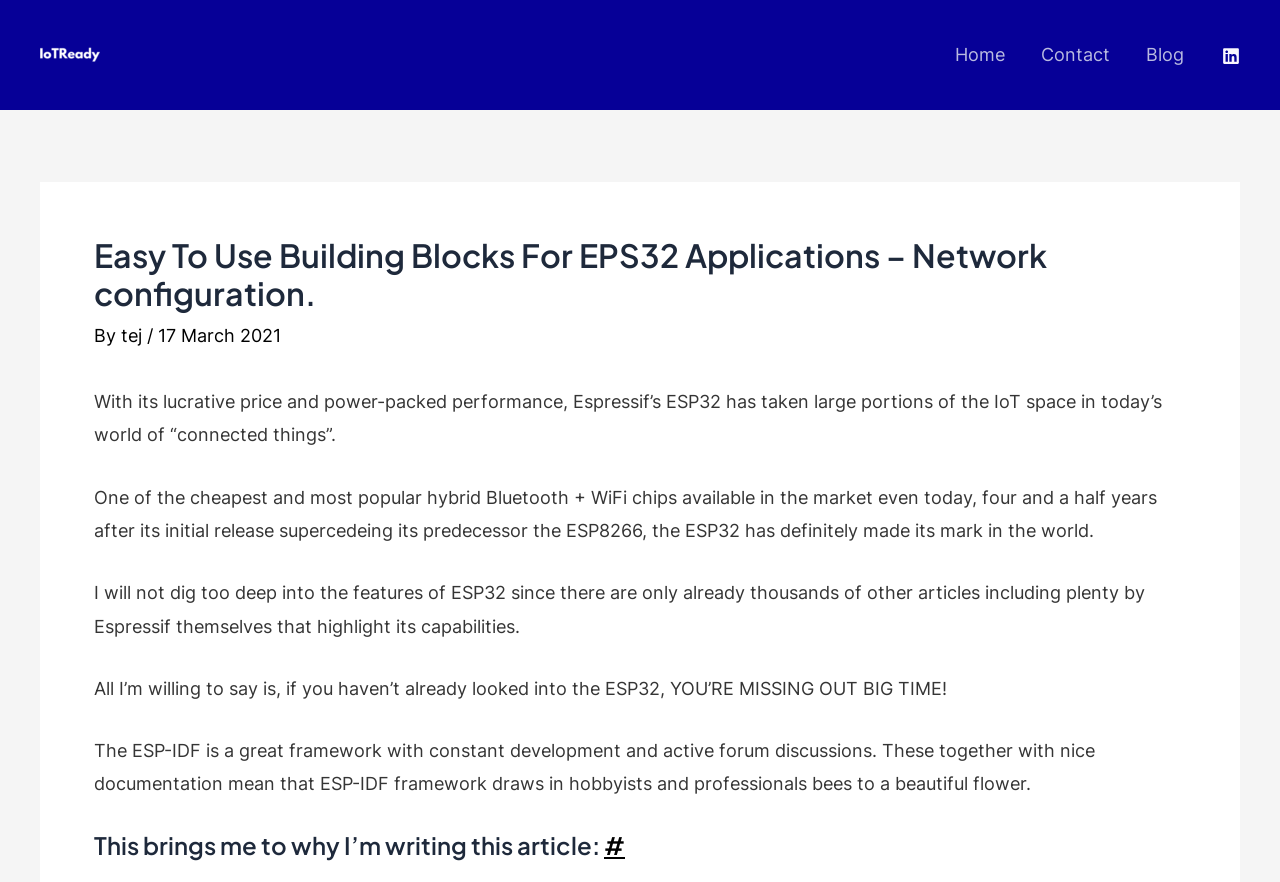Using the information in the image, give a detailed answer to the following question: What is the relationship between ESP32 and ESP8266?

The webpage states that the ESP32 'supercedeing its predecessor the ESP8266', indicating that the ESP32 is the successor to the ESP8266.